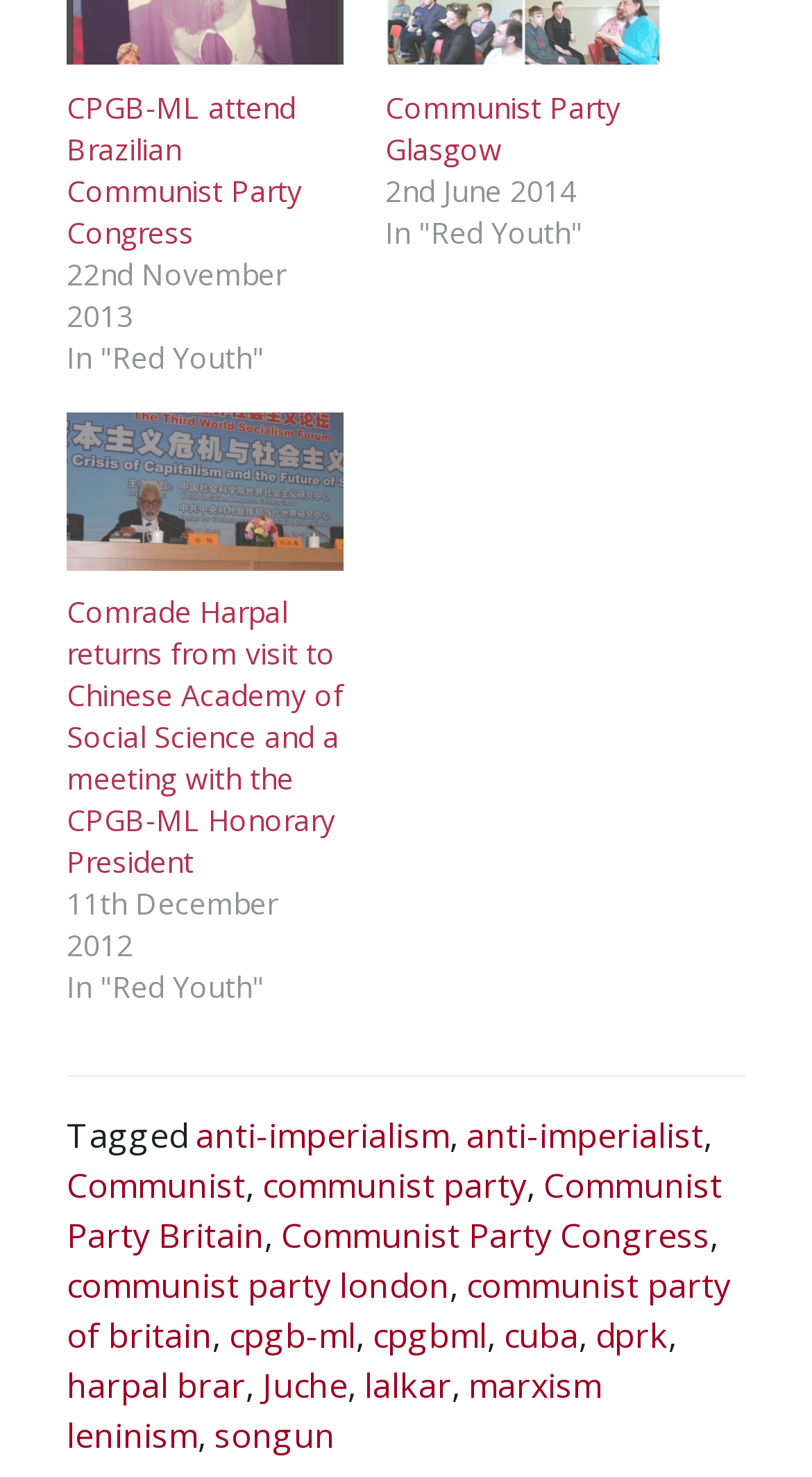Please identify the bounding box coordinates of the clickable area that will allow you to execute the instruction: "Click the link to CPGB-ML attend Brazilian Communist Party Congress".

[0.082, 0.059, 0.372, 0.173]